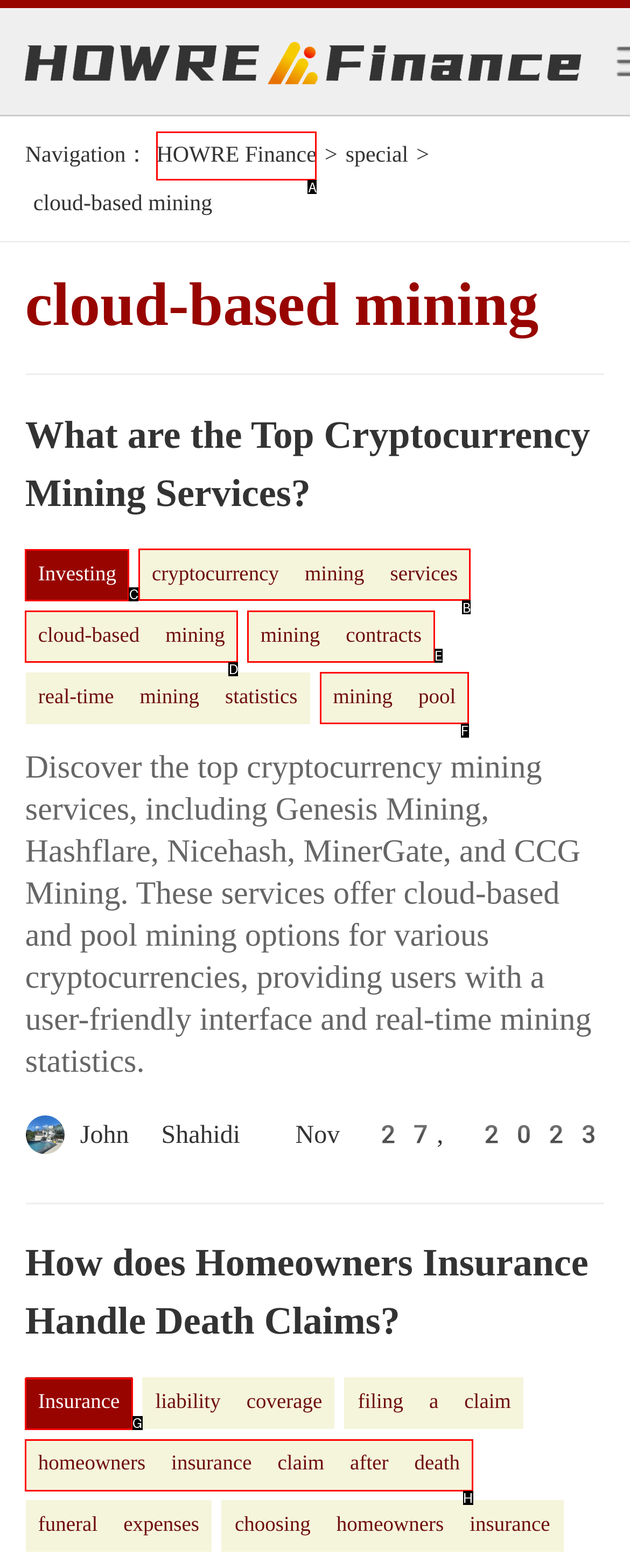What option should you select to complete this task: Learn about cryptocurrency mining services? Indicate your answer by providing the letter only.

B